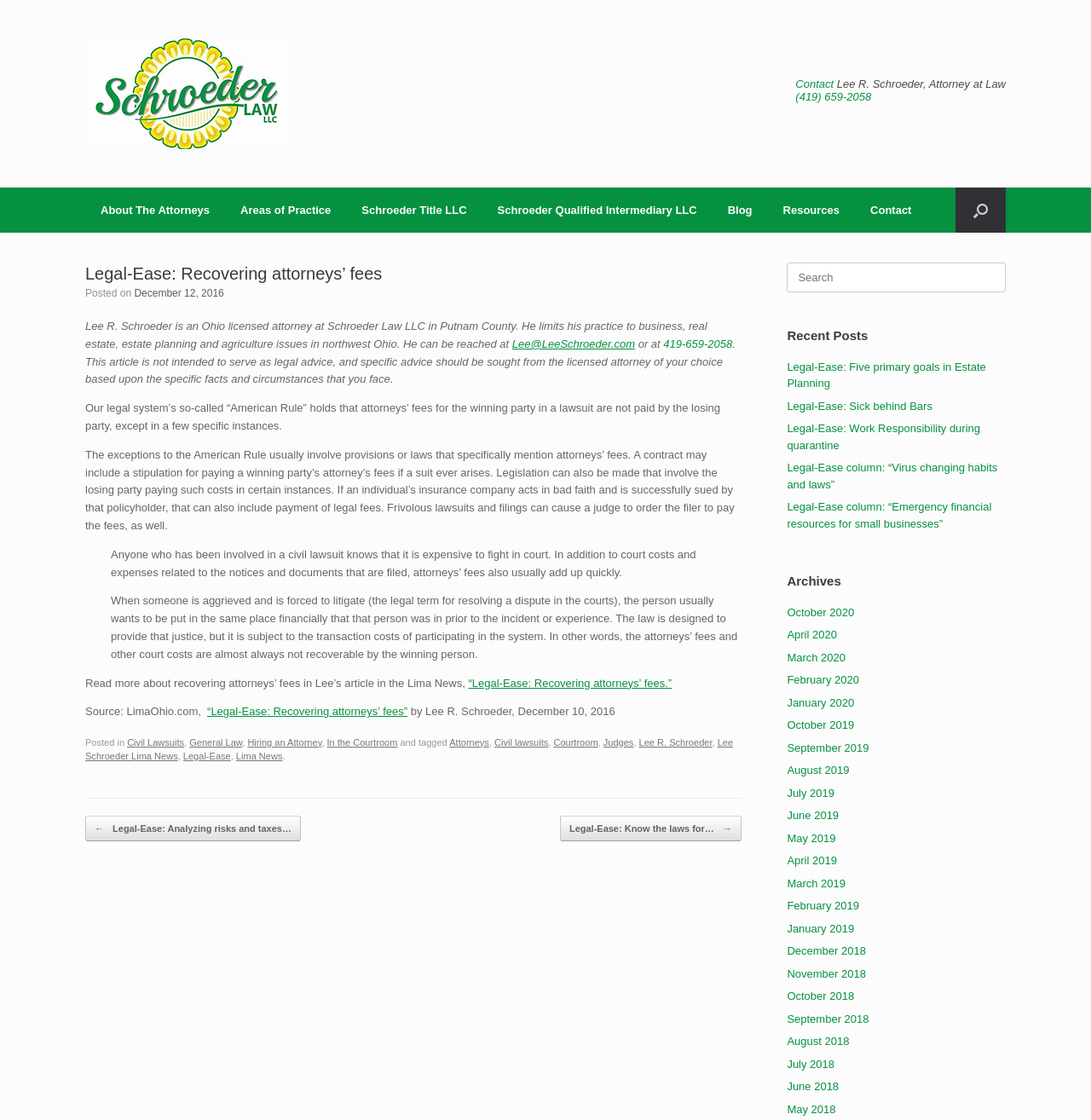What is the name of the law firm?
Can you give a detailed and elaborate answer to the question?

The name of the law firm can be found in the top left corner of the webpage, where the logo is located. It is also mentioned in the text as 'Schroeder Law LLC'.